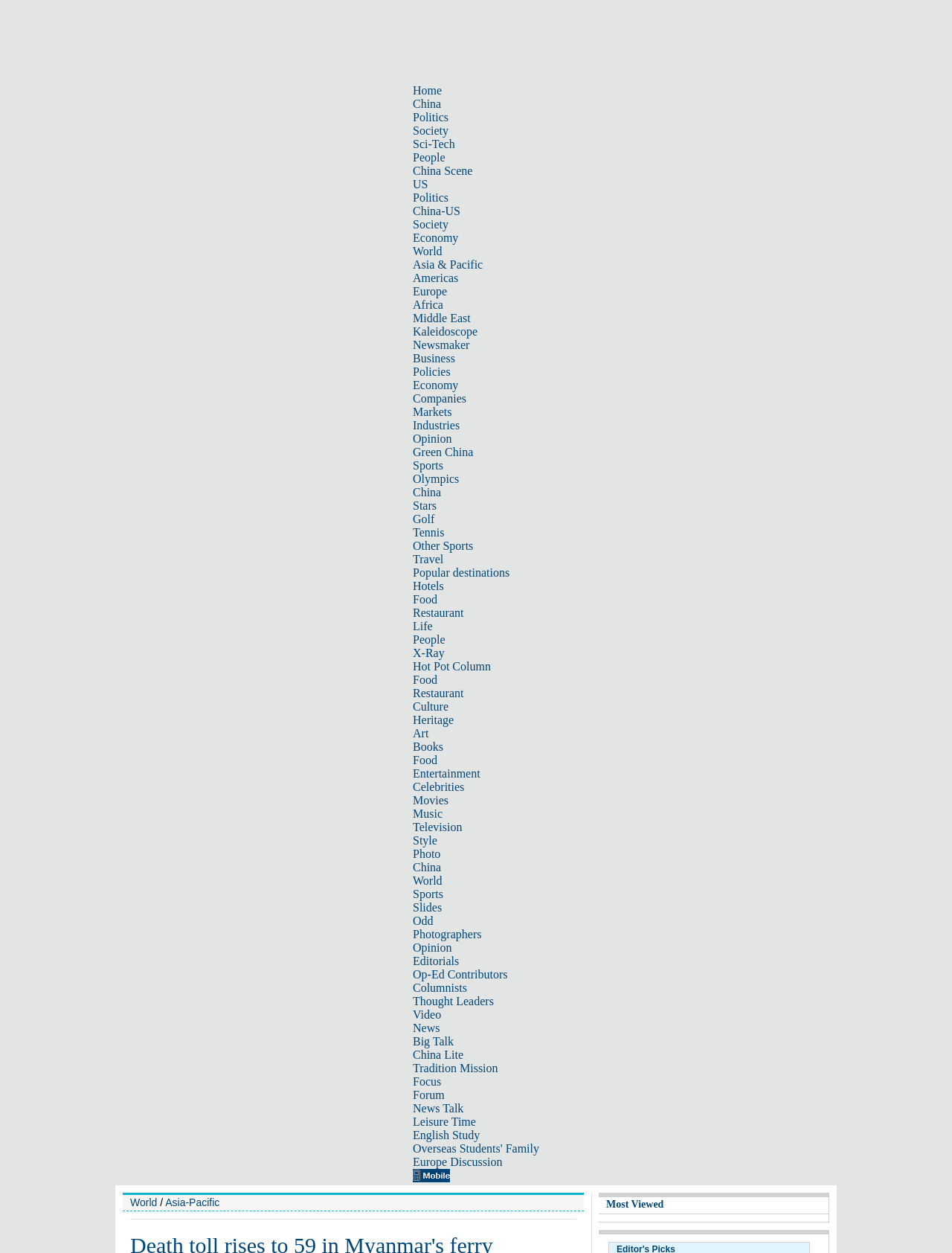Can you find the bounding box coordinates for the element to click on to achieve the instruction: "Go to Asia & Pacific news"?

[0.434, 0.206, 0.507, 0.216]